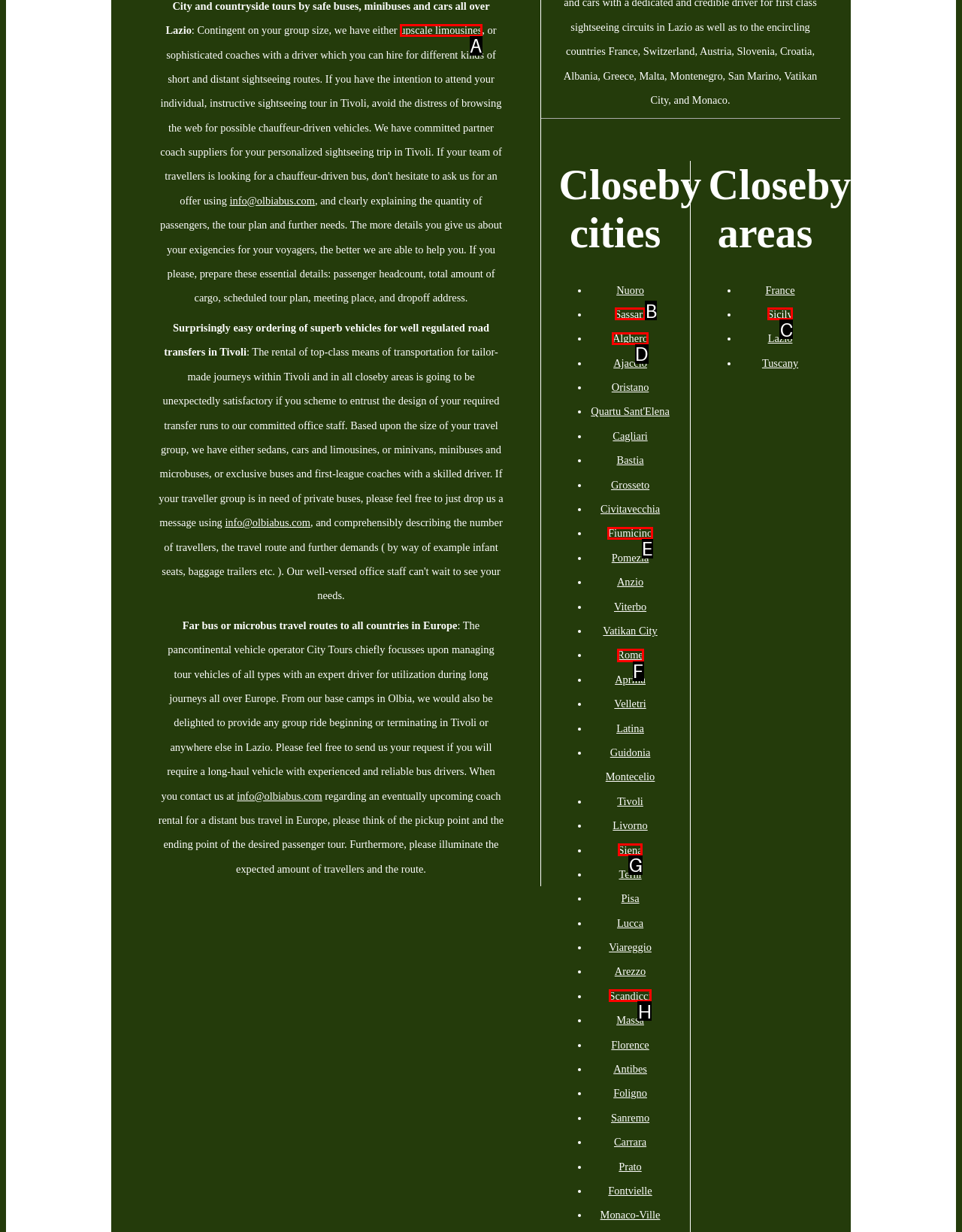Specify which element within the red bounding boxes should be clicked for this task: click on 'Rome' Respond with the letter of the correct option.

F